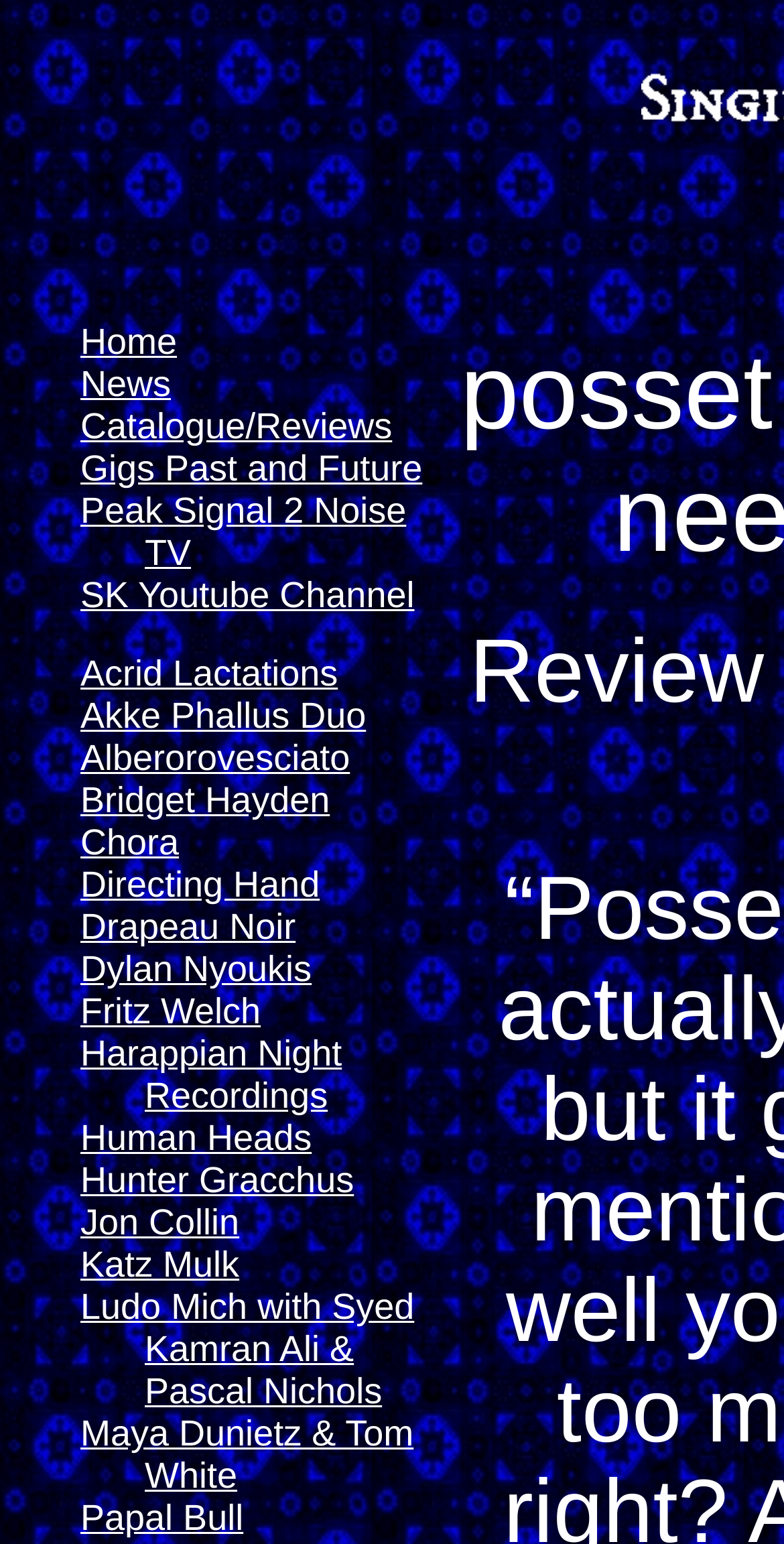Identify the bounding box coordinates for the element you need to click to achieve the following task: "explore harappian night recordings". The coordinates must be four float values ranging from 0 to 1, formatted as [left, top, right, bottom].

[0.103, 0.67, 0.436, 0.723]